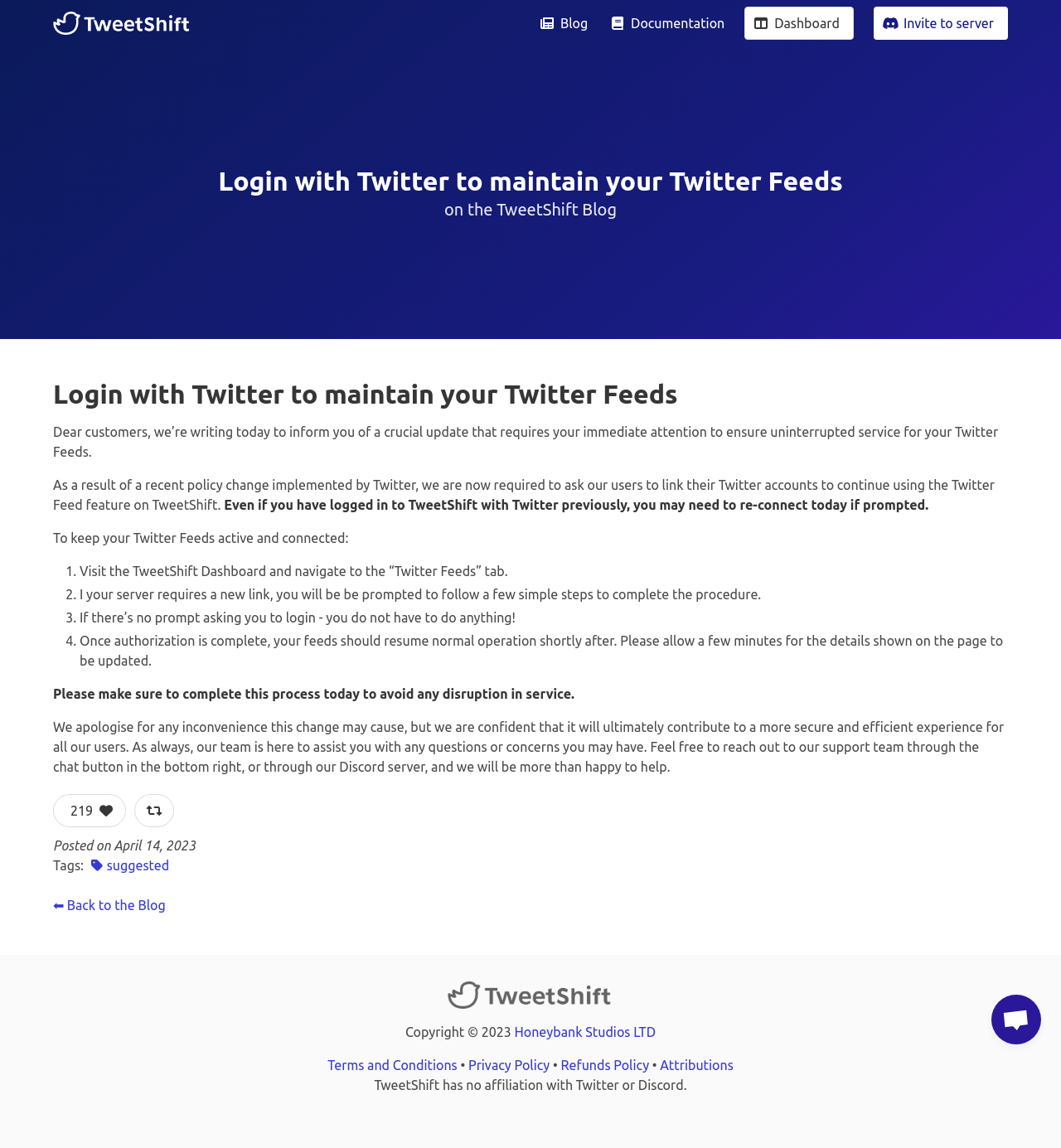Identify the bounding box coordinates for the element you need to click to achieve the following task: "Click the 'Logo'". Provide the bounding box coordinates as four float numbers between 0 and 1, in the form [left, top, right, bottom].

[0.041, 0.0, 0.19, 0.04]